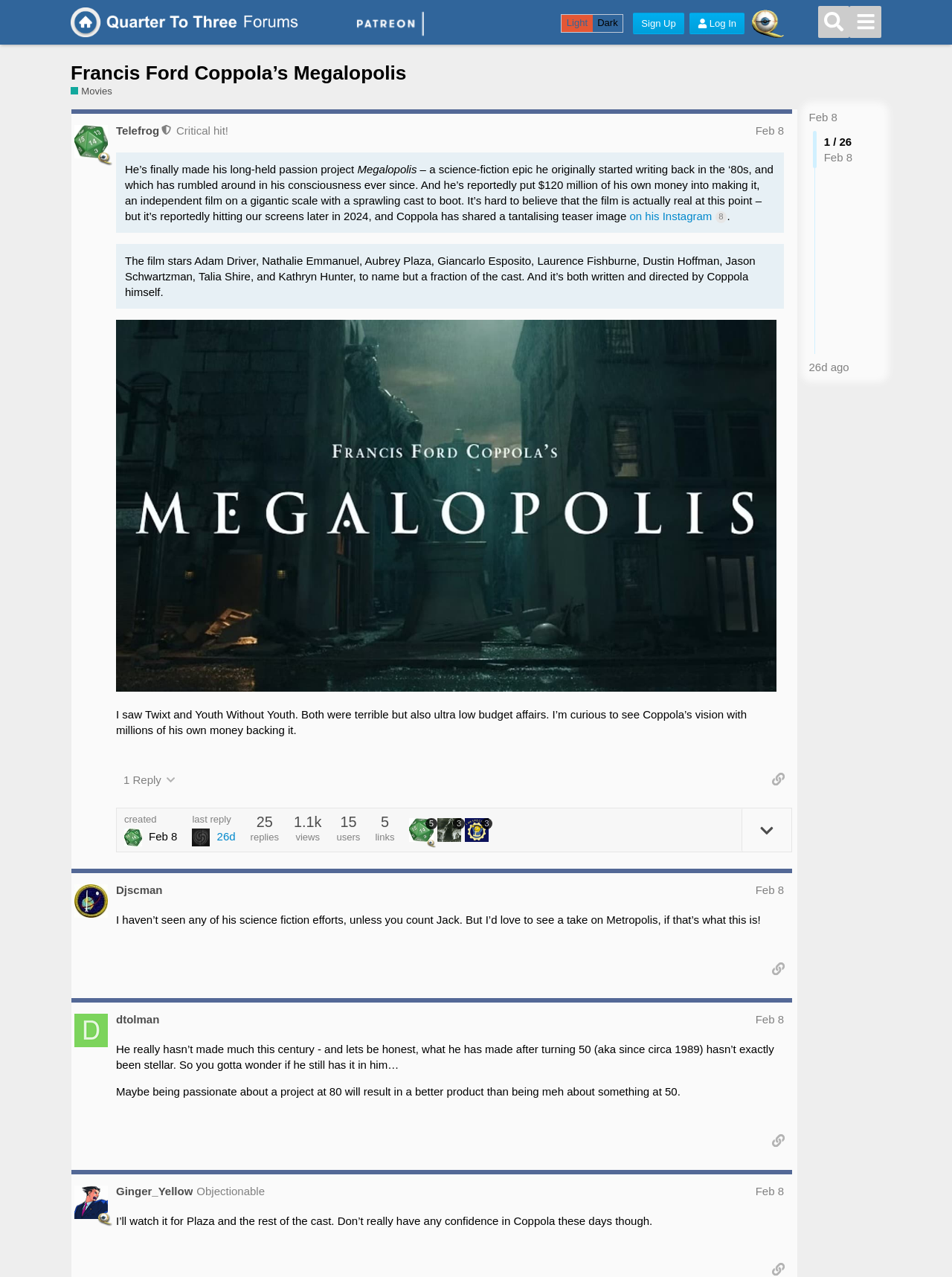Please determine the bounding box coordinates for the element that should be clicked to follow these instructions: "Go to Qt3 front page".

[0.788, 0.012, 0.824, 0.022]